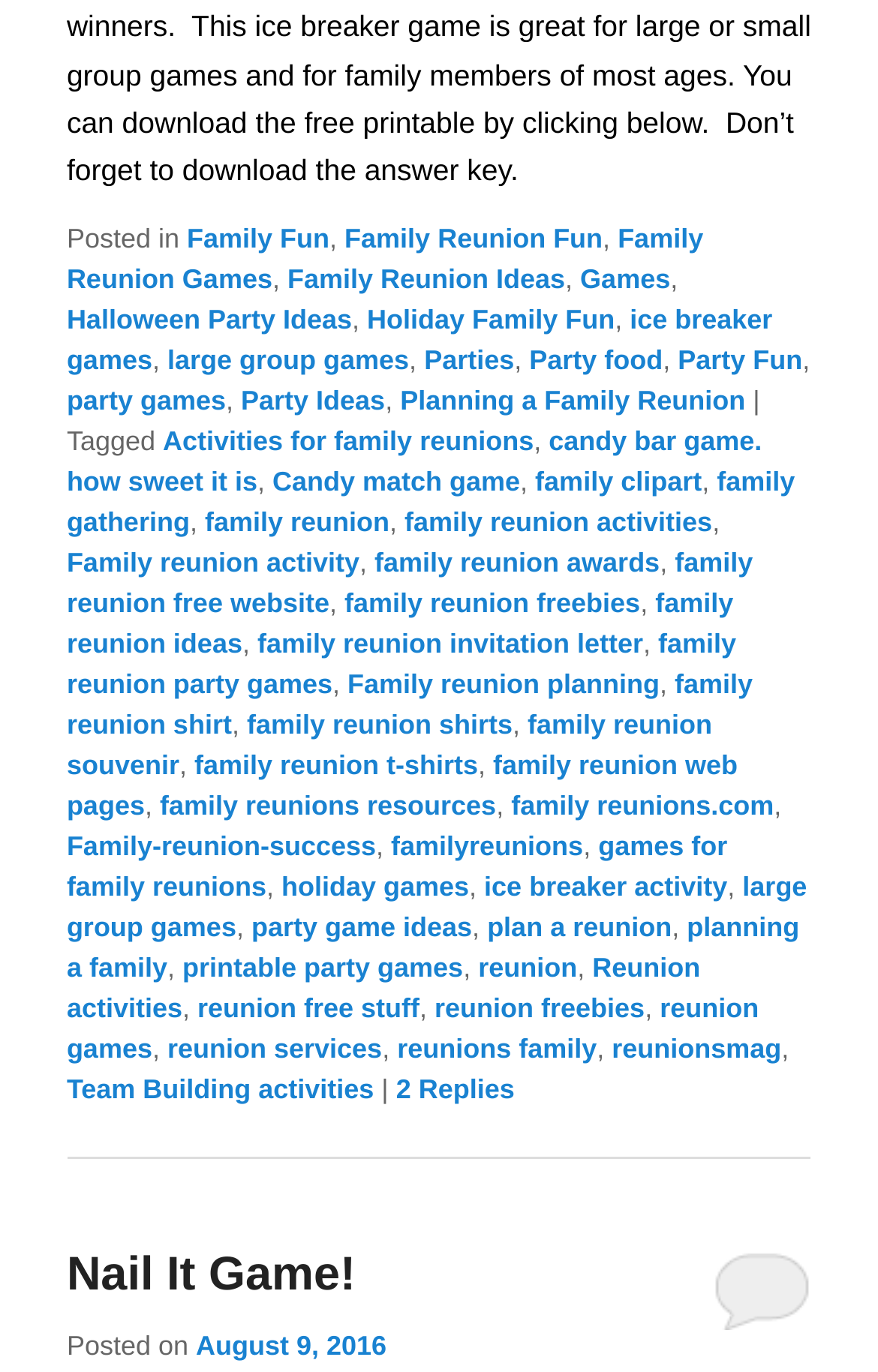Give a one-word or short-phrase answer to the following question: 
What is the category of the first link?

Family Fun